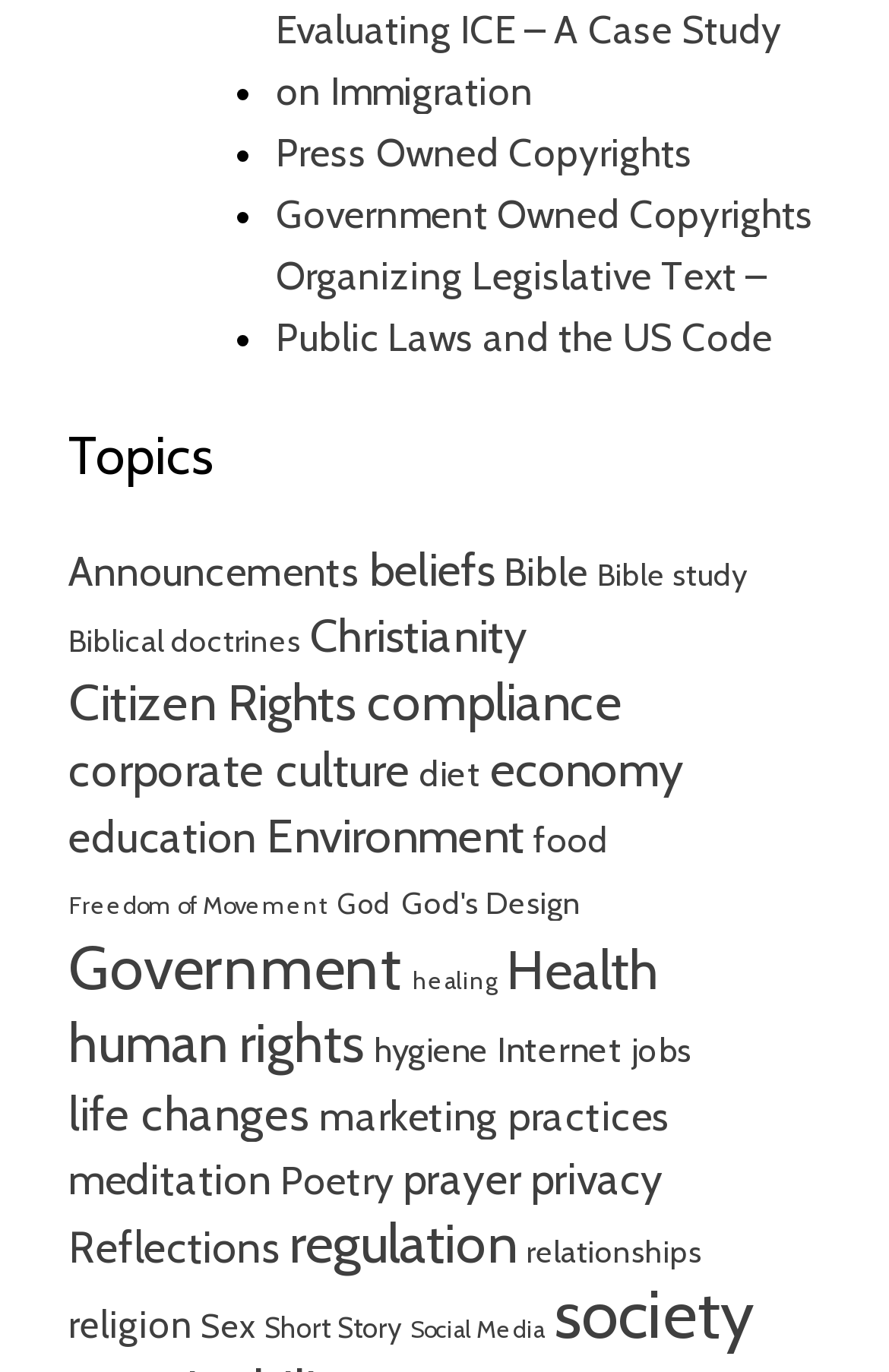Bounding box coordinates are to be given in the format (top-left x, top-left y, bottom-right x, bottom-right y). All values must be floating point numbers between 0 and 1. Provide the bounding box coordinate for the UI element described as: education

[0.077, 0.588, 0.29, 0.633]